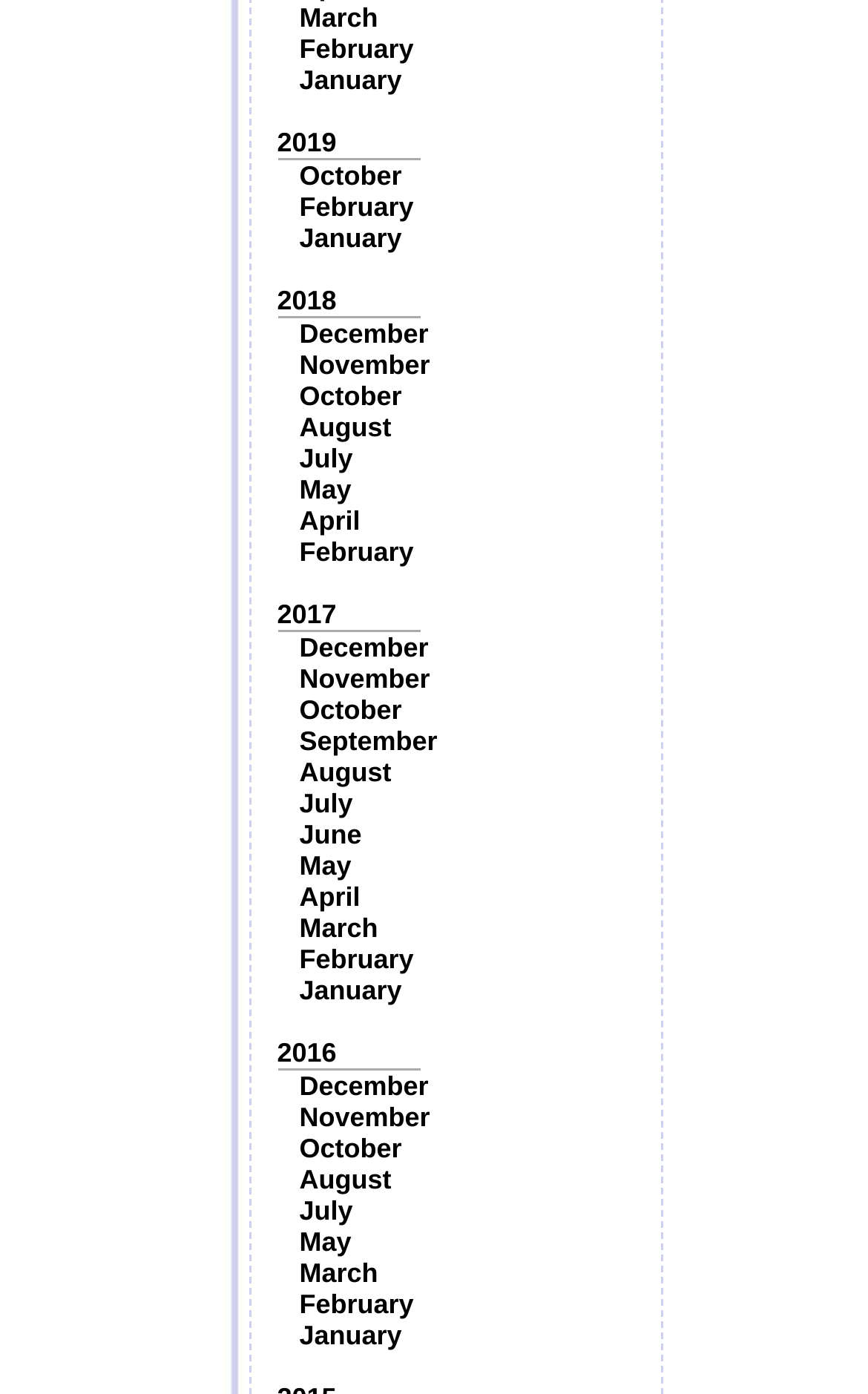Please use the details from the image to answer the following question comprehensively:
How many months are listed?

I counted the number of links with month names, and there are 12 of them, from January to December.